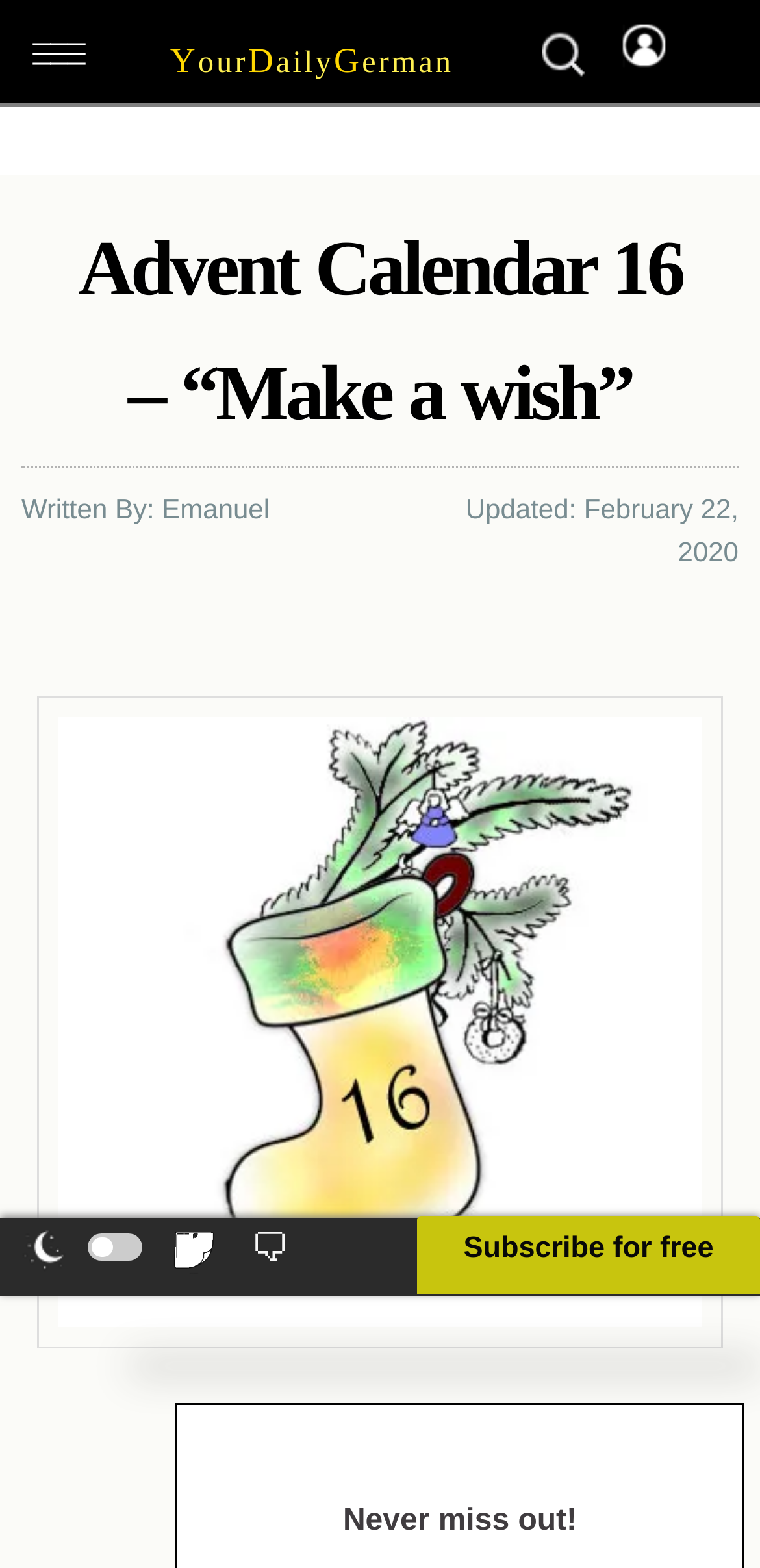How many static text elements are there on the webpage?
Look at the screenshot and respond with one word or a short phrase.

6